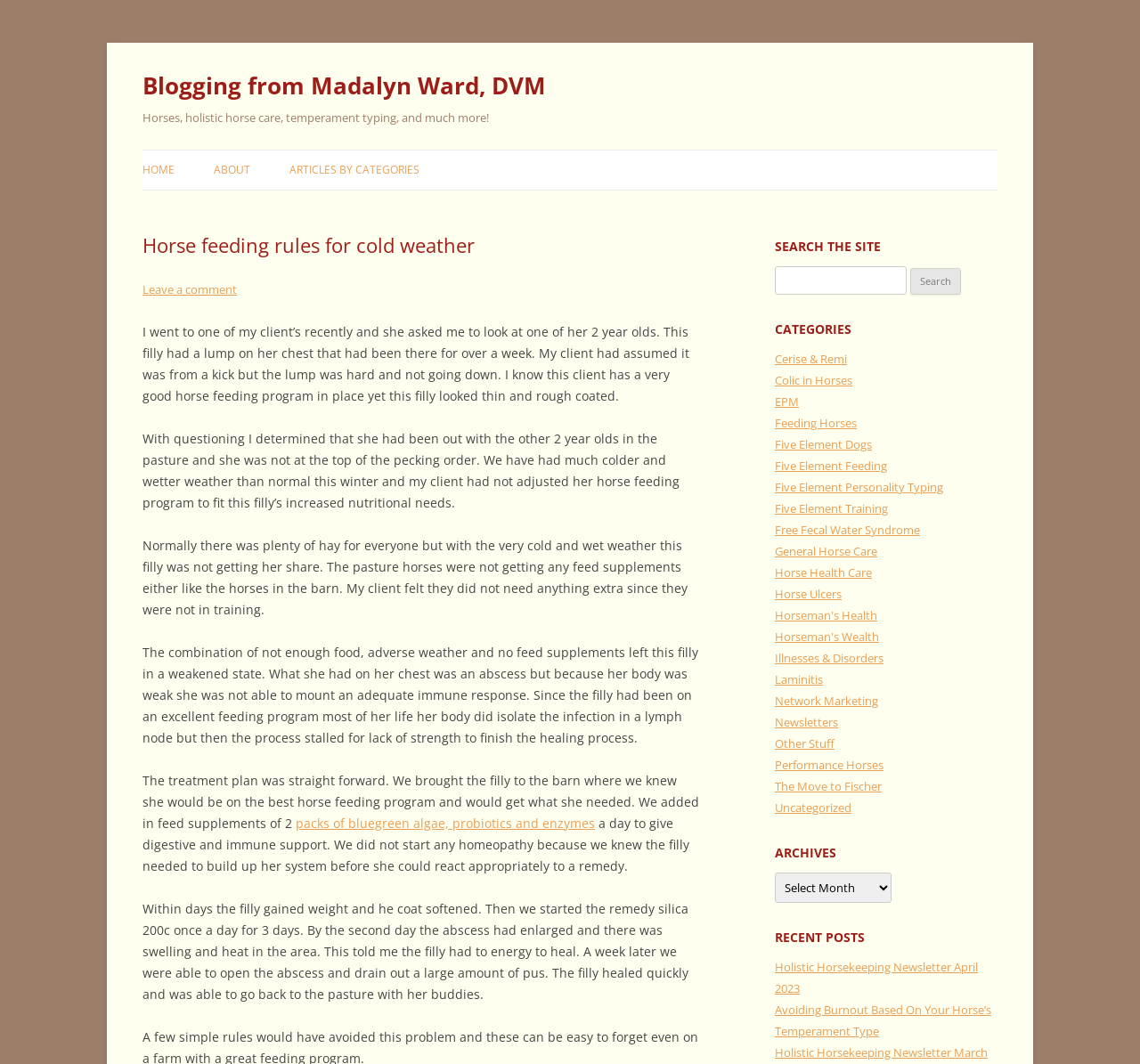What is the topic of the blog post?
From the screenshot, supply a one-word or short-phrase answer.

Horse feeding rules for cold weather